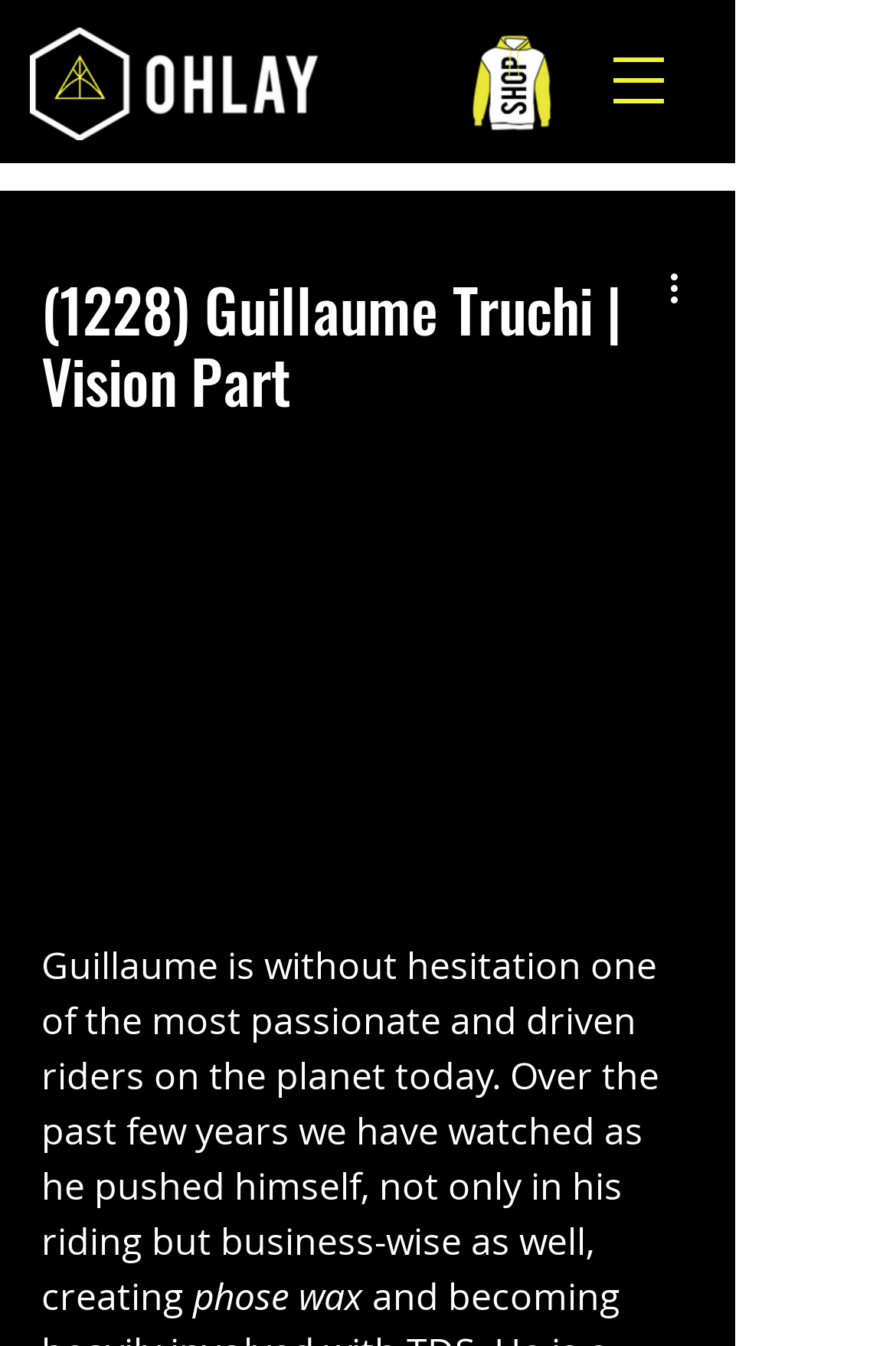Please answer the following question using a single word or phrase: 
How many buttons are on the top navigation bar?

2